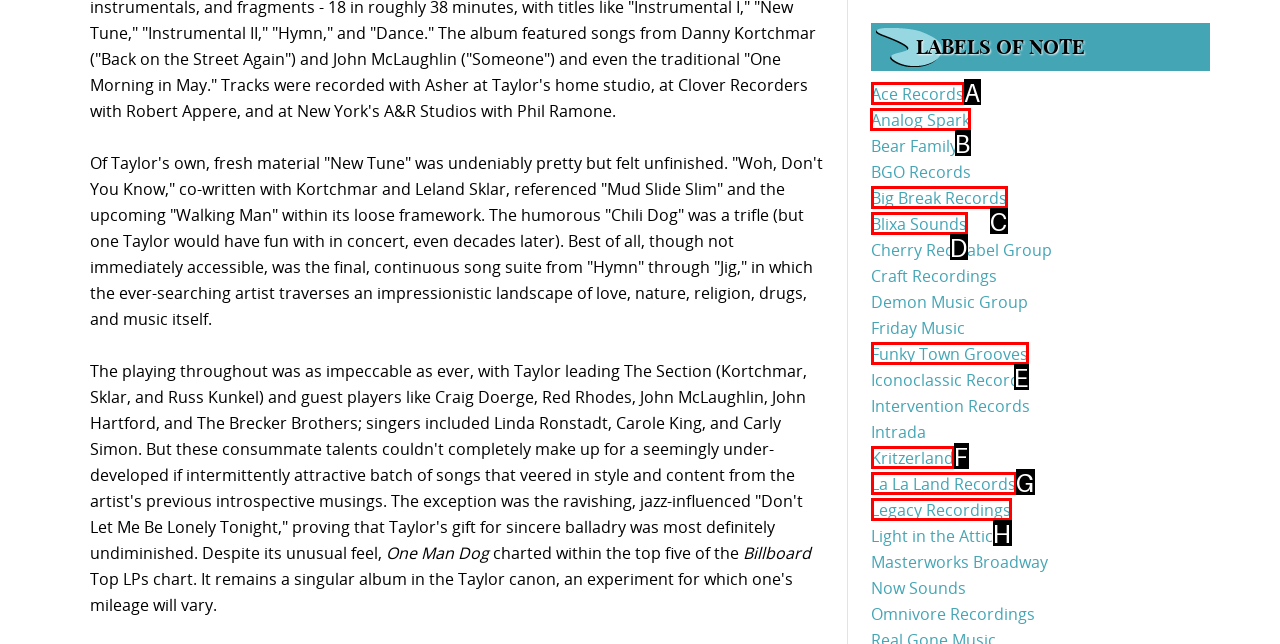Identify the appropriate lettered option to execute the following task: Click on 'Analog Spark'
Respond with the letter of the selected choice.

B